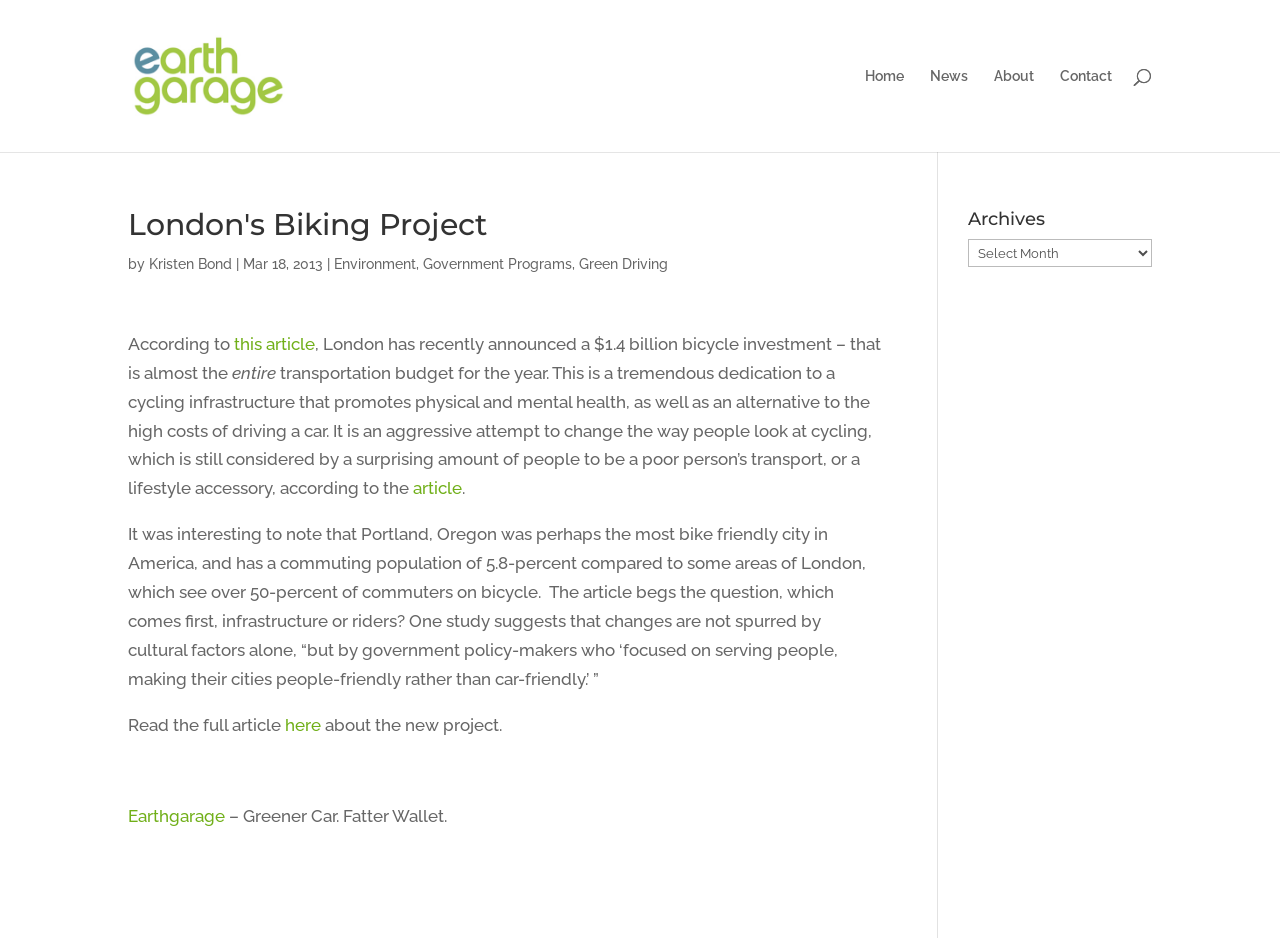Determine the bounding box coordinates of the clickable region to execute the instruction: "go to home page". The coordinates should be four float numbers between 0 and 1, denoted as [left, top, right, bottom].

[0.676, 0.074, 0.706, 0.162]